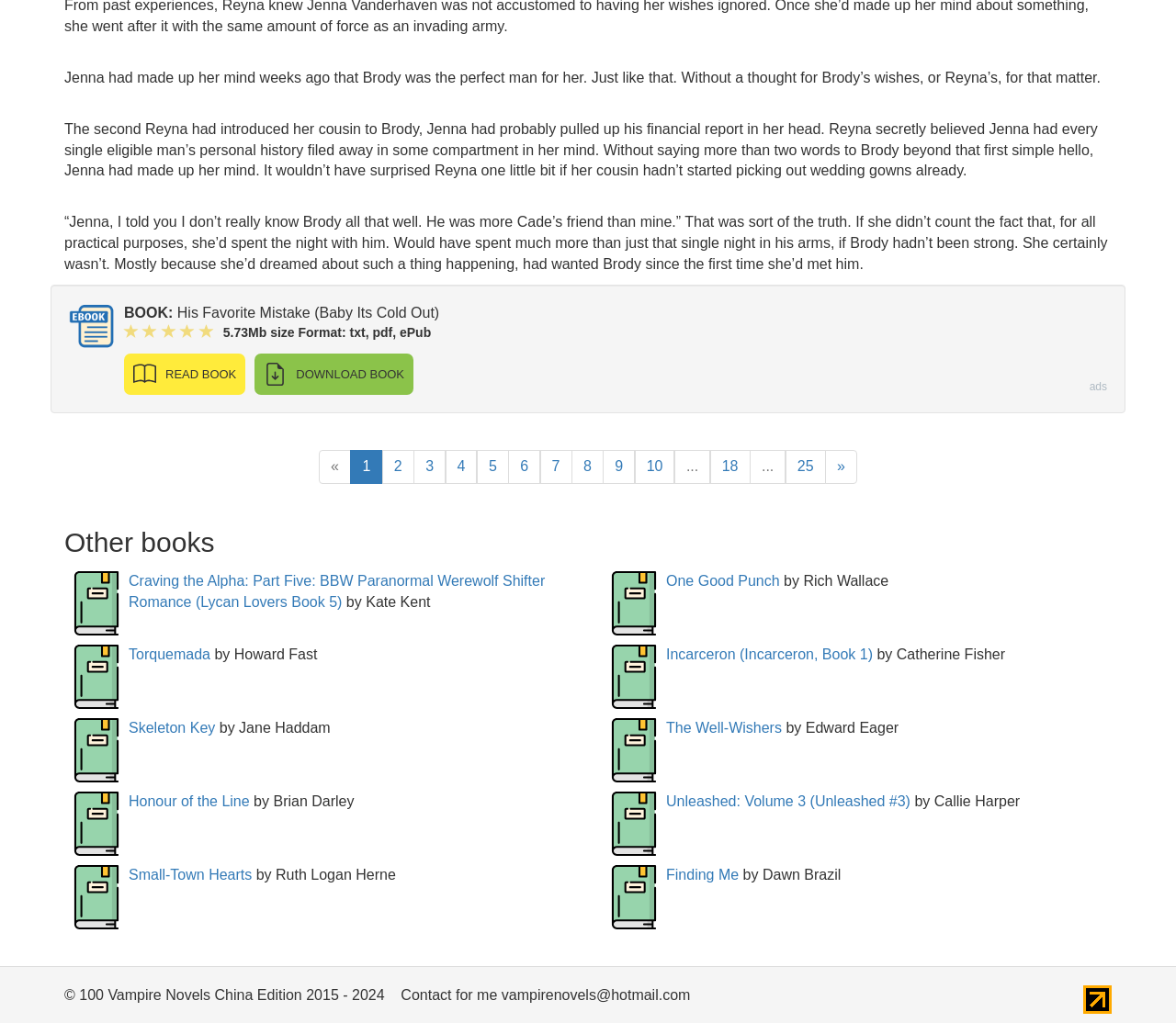Please identify the bounding box coordinates for the region that you need to click to follow this instruction: "Read the book".

[0.105, 0.346, 0.209, 0.386]